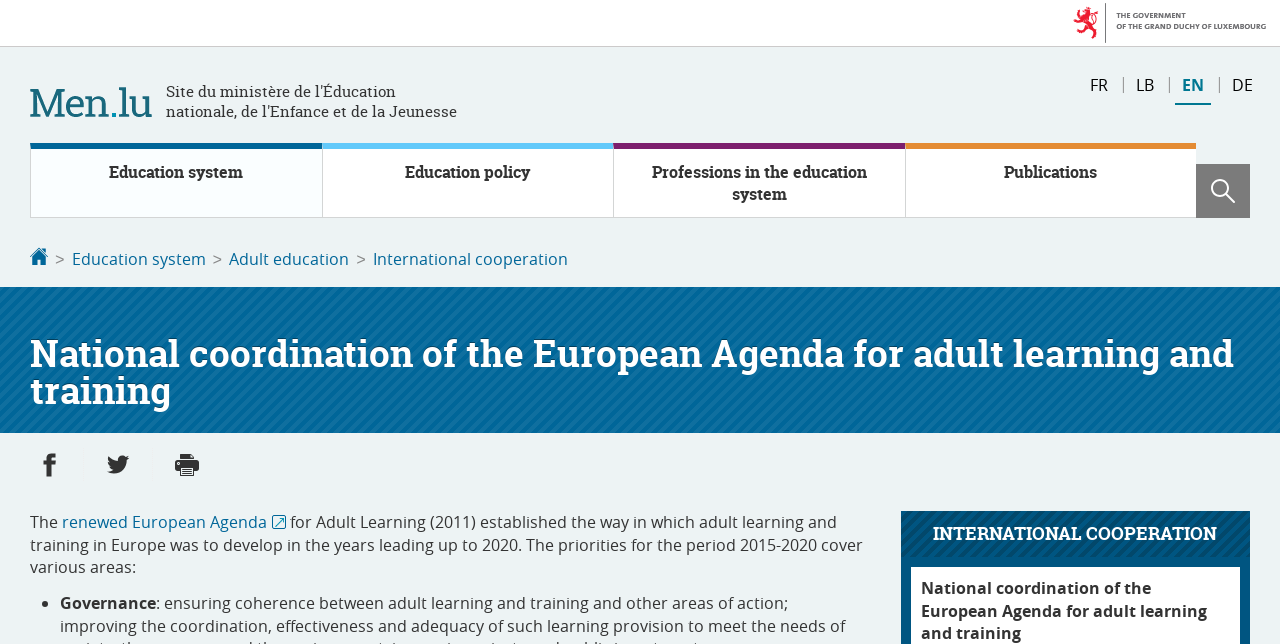What is the purpose of the European Agenda for adult learning and training?
Provide a concise answer using a single word or phrase based on the image.

To develop adult learning and training in Europe